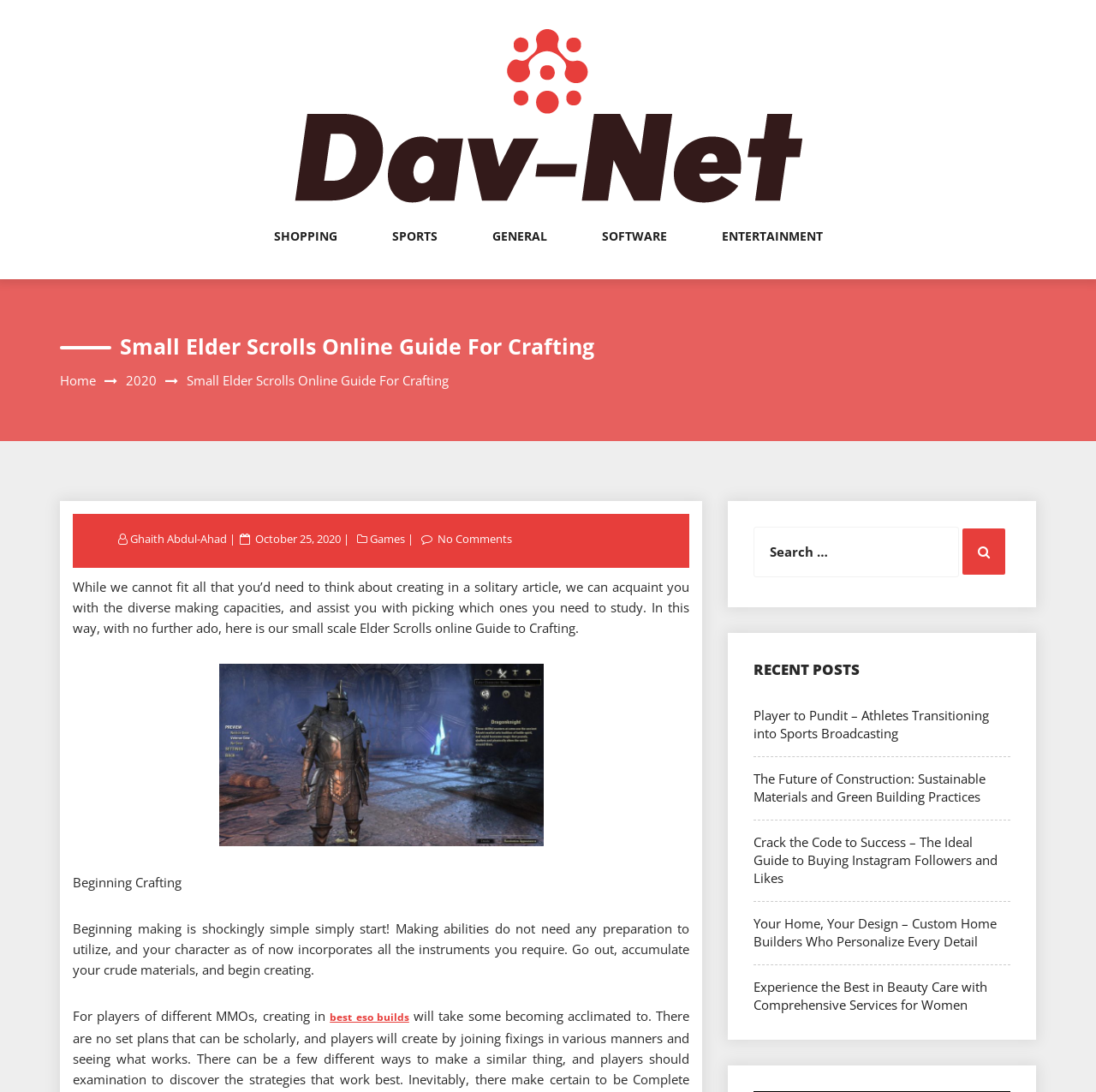Determine the bounding box coordinates of the region that needs to be clicked to achieve the task: "Read the post about best eso builds".

[0.301, 0.922, 0.373, 0.938]